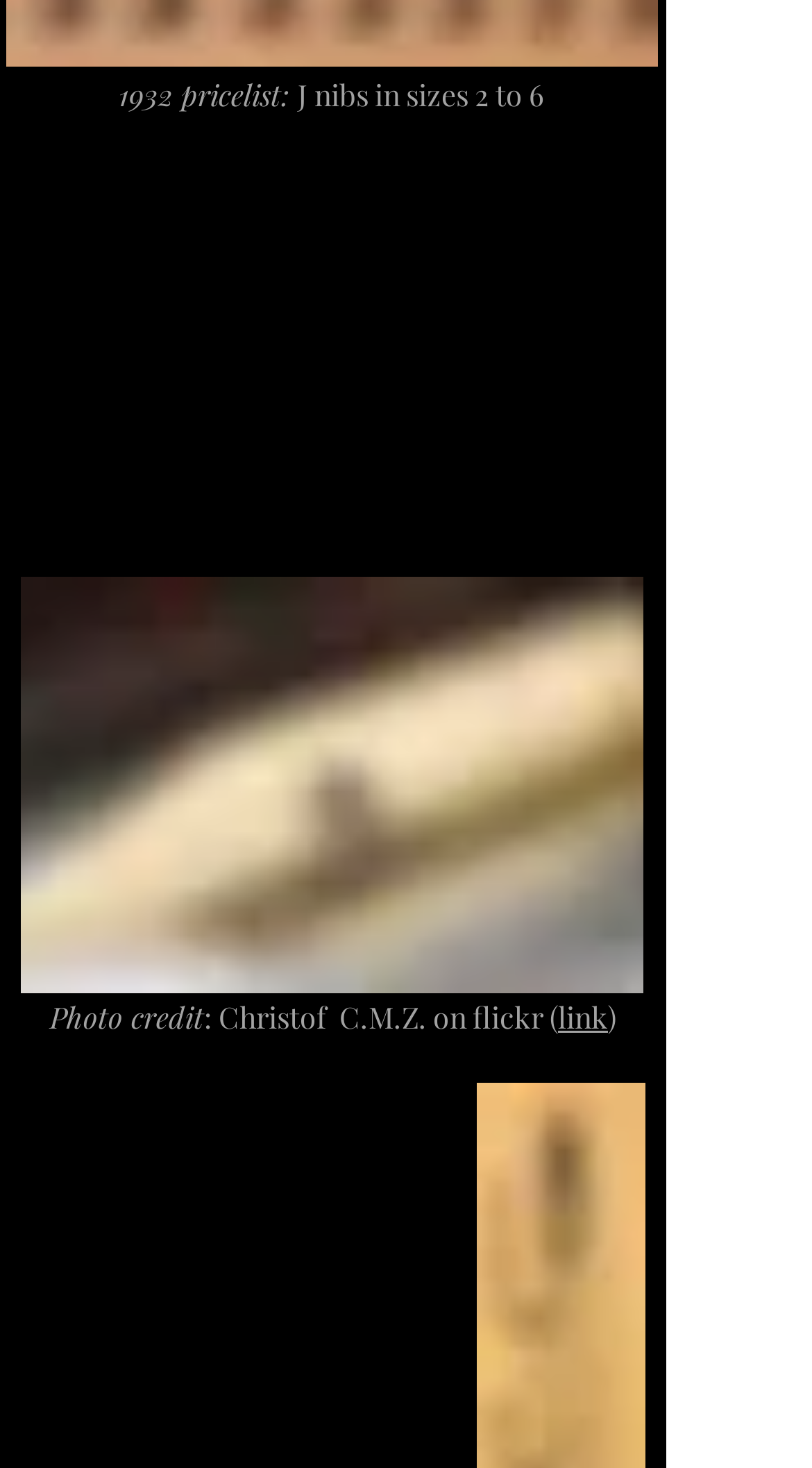What is the subject of the vintage image?
Using the picture, provide a one-word or short phrase answer.

Waterman J nib